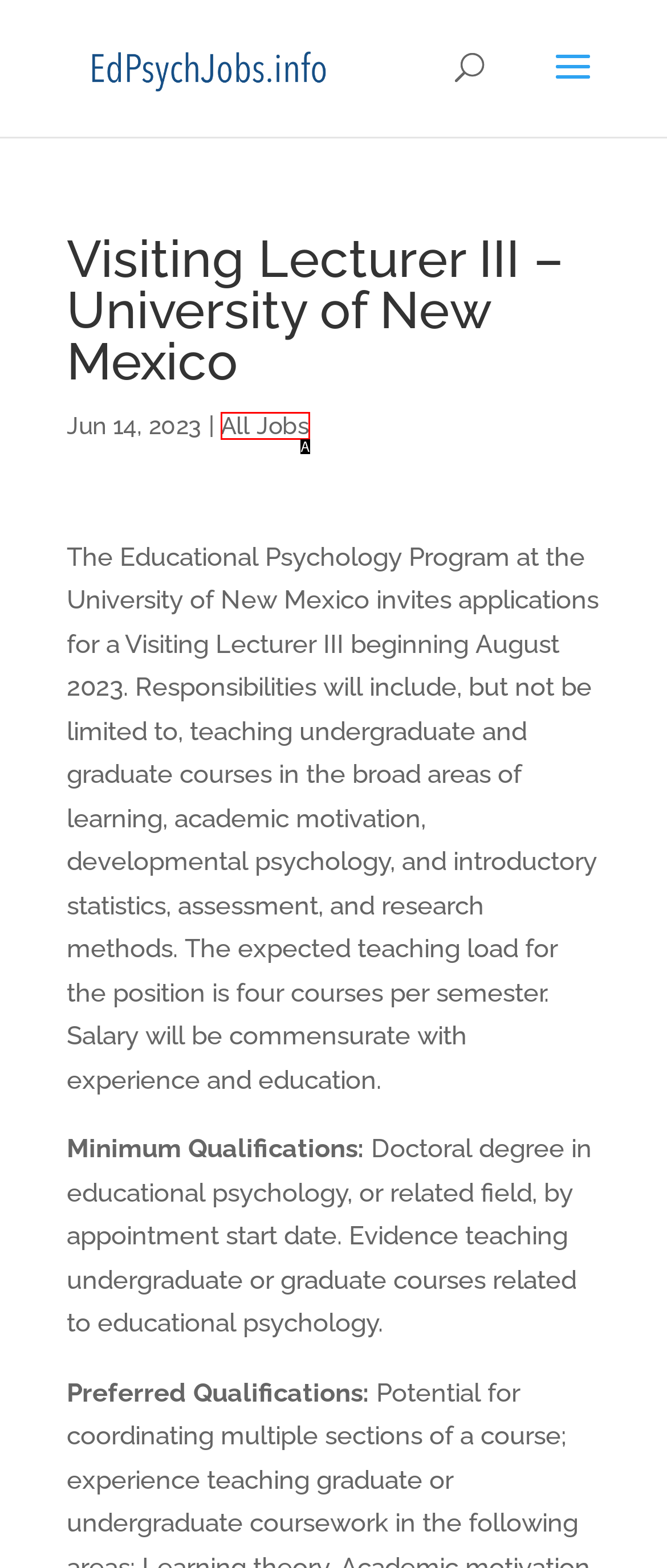With the description: All Jobs, find the option that corresponds most closely and answer with its letter directly.

A